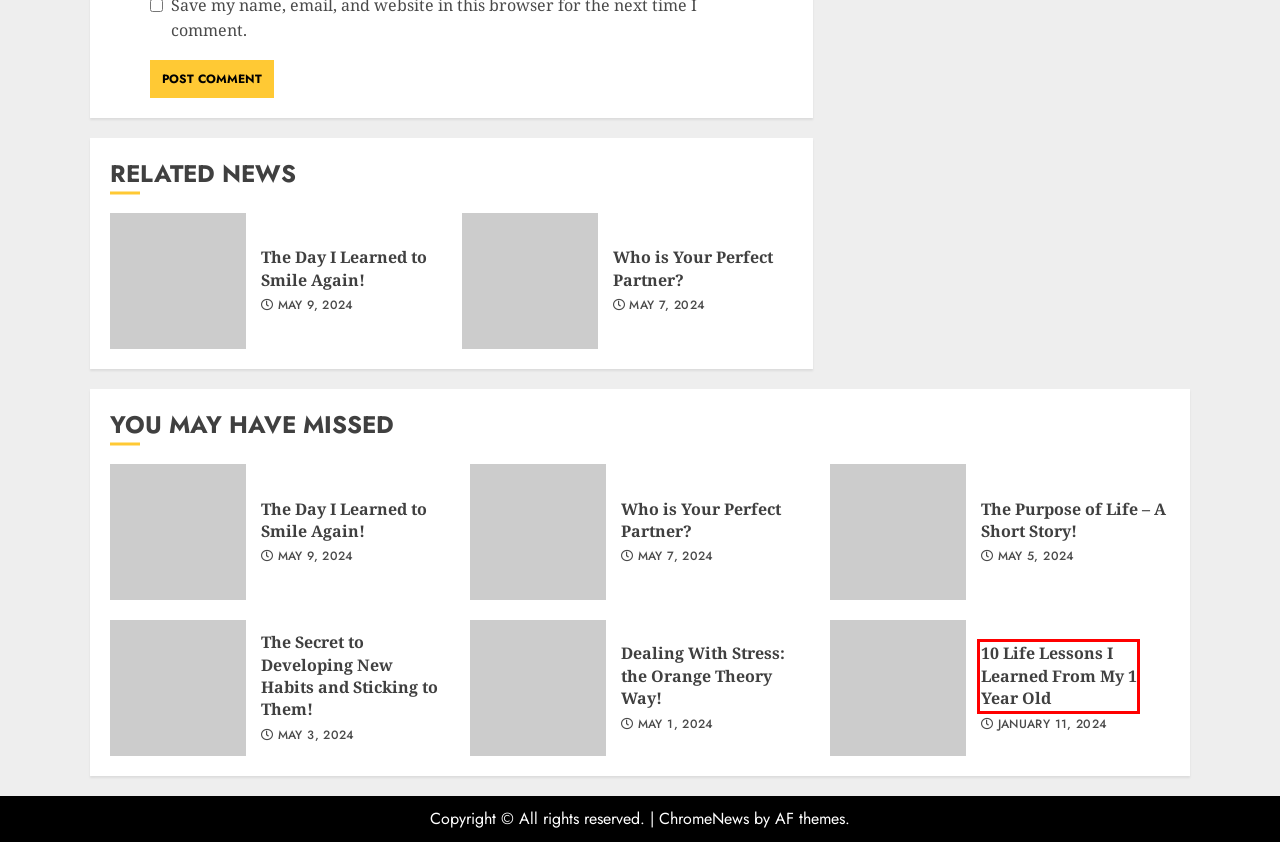Review the screenshot of a webpage that includes a red bounding box. Choose the most suitable webpage description that matches the new webpage after clicking the element within the red bounding box. Here are the candidates:
A. Yes I Am a Woman And I Choose To Be Myself | The Eureka Life
B. Guest Post - Write For Us | The Eureka Life
C. Life Archives | The Eureka Life
D. 10 Life Lessons I Learned From My 1 Year Old | The Eureka Life
E. April 2023 | The Eureka Life
F. January 2024 | The Eureka Life
G. Live in the Present, There is No Better Place to Be! | The Eureka Life
H. The Eureka Life | Motivational Blogs on Self Improvement, Personal Growth & Productivity

D